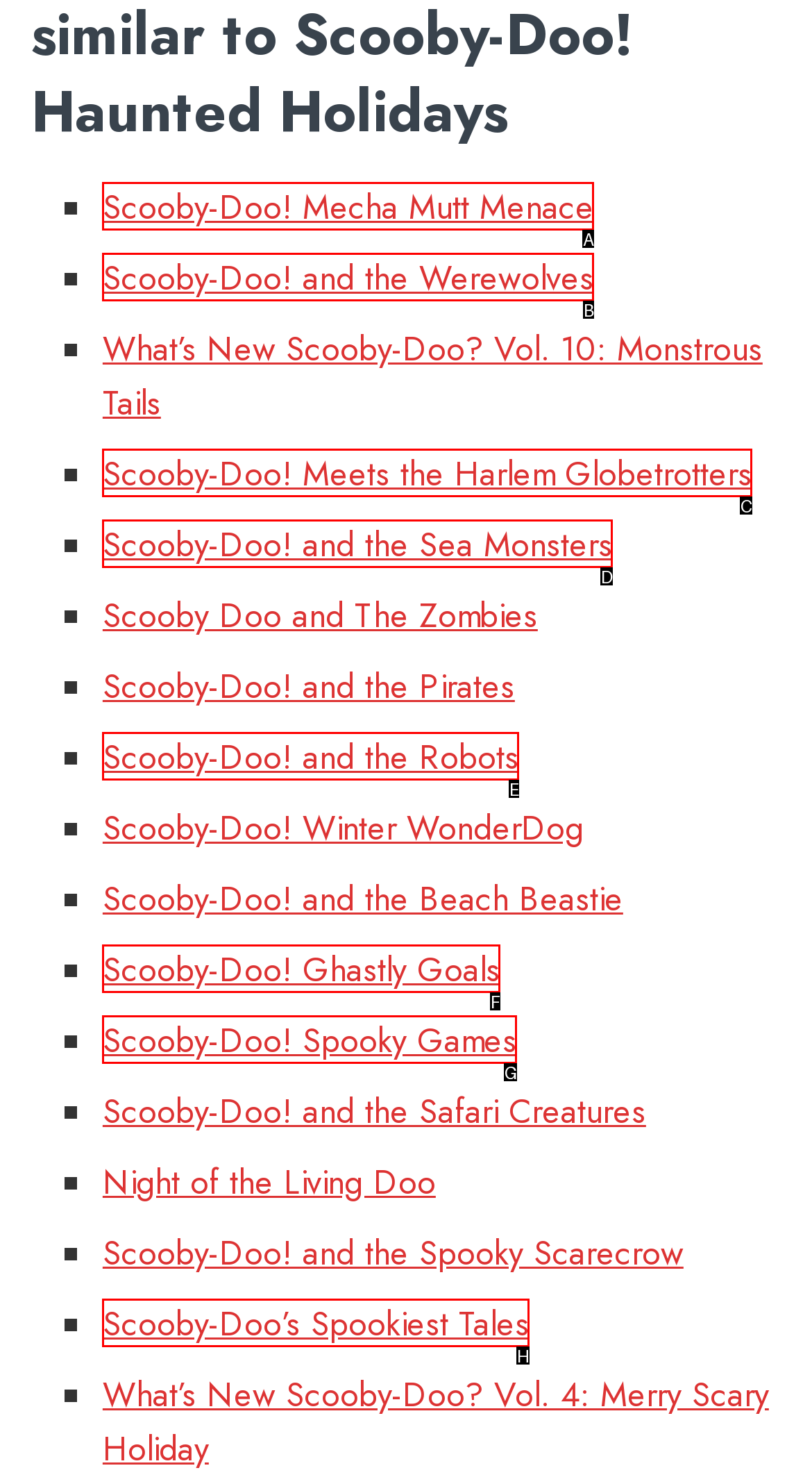Identify the letter of the UI element that corresponds to: Scooby-Doo! Ghastly Goals
Respond with the letter of the option directly.

F